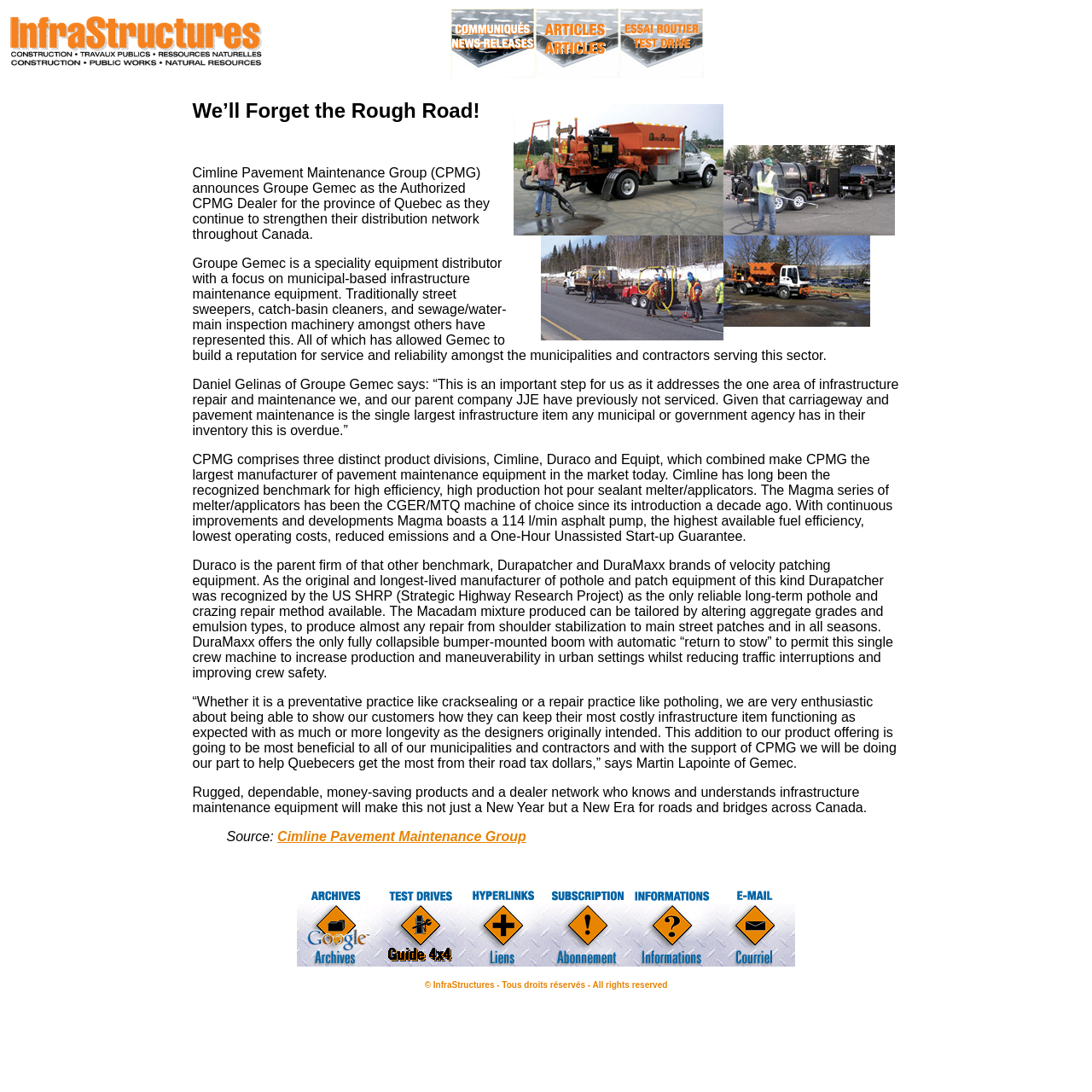What is the copyright statement at the bottom of the page?
Use the information from the screenshot to give a comprehensive response to the question.

The copyright statement is located at the bottom of the page, which states that all rights are reserved by InfraStructures.